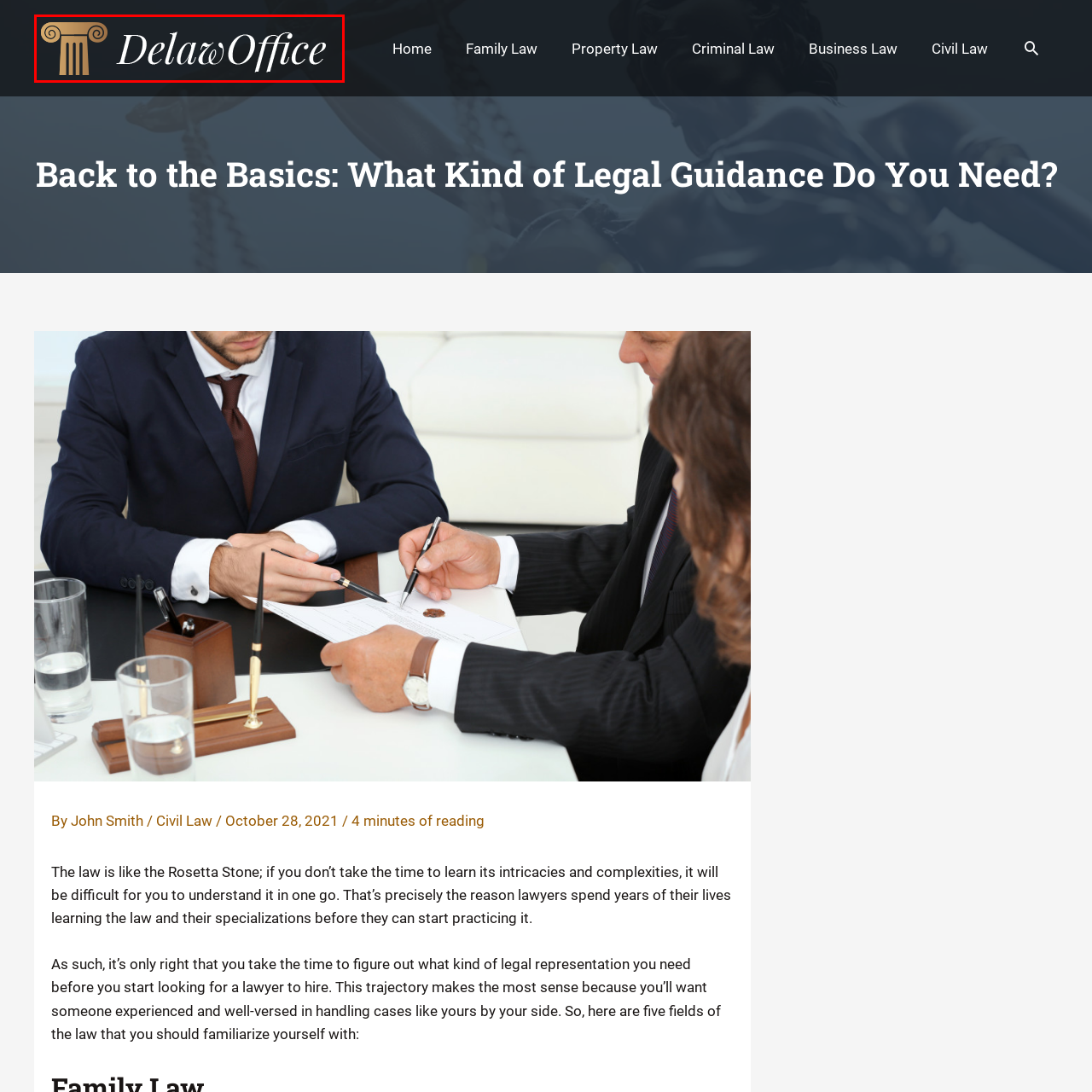Observe the content inside the red rectangle, What does the classical pillar symbolize? 
Give your answer in just one word or phrase.

Strength and stability